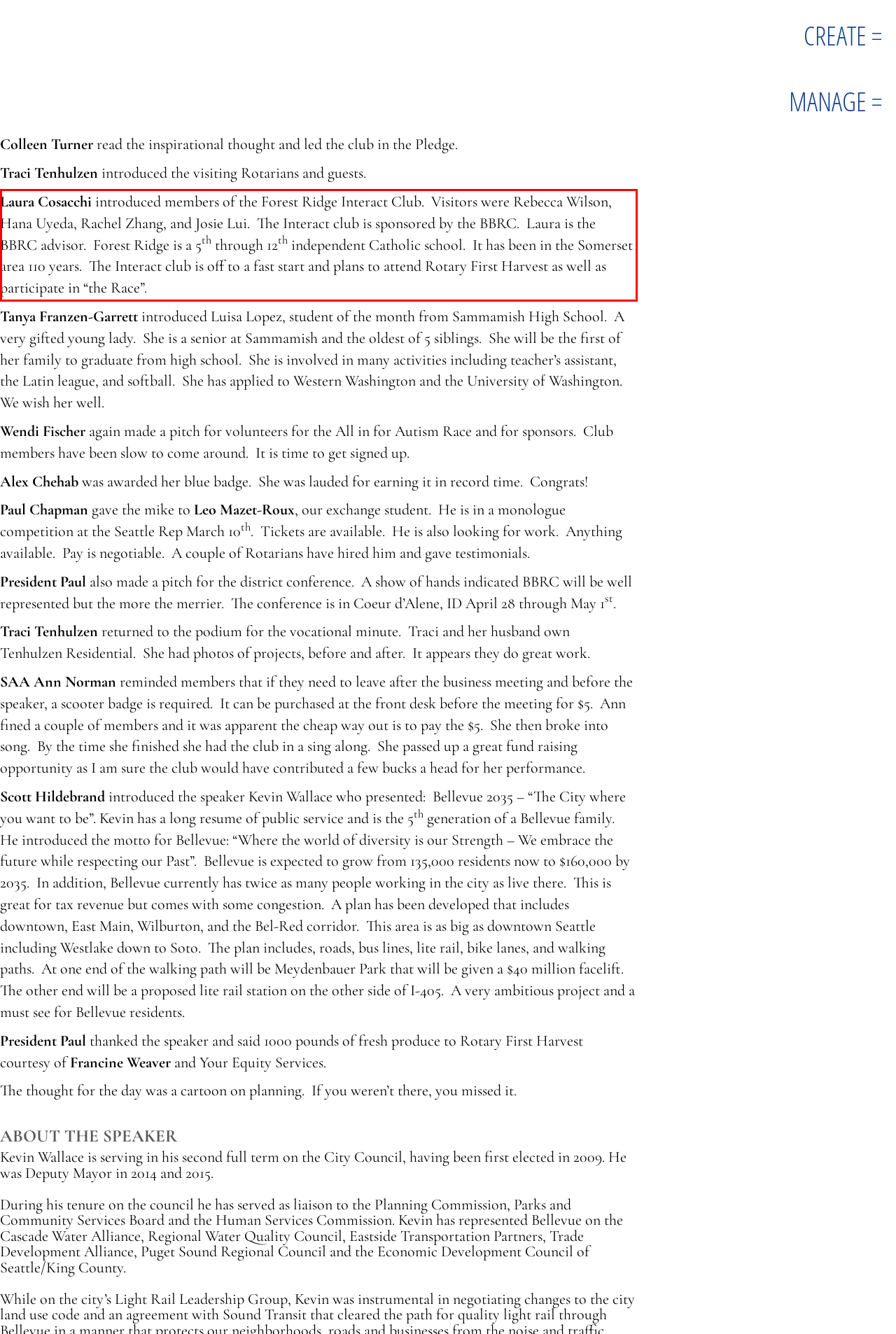Given a screenshot of a webpage containing a red bounding box, perform OCR on the text within this red bounding box and provide the text content.

Laura Cosacchi introduced members of the Forest Ridge Interact Club. Visitors were Rebecca Wilson, Hana Uyeda, Rachel Zhang, and Josie Lui. The Interact club is sponsored by the BBRC. Laura is the BBRC advisor. Forest Ridge is a 5th through 12th independent Catholic school. It has been in the Somerset area 110 years. The Interact club is off to a fast start and plans to attend Rotary First Harvest as well as participate in “the Race”.